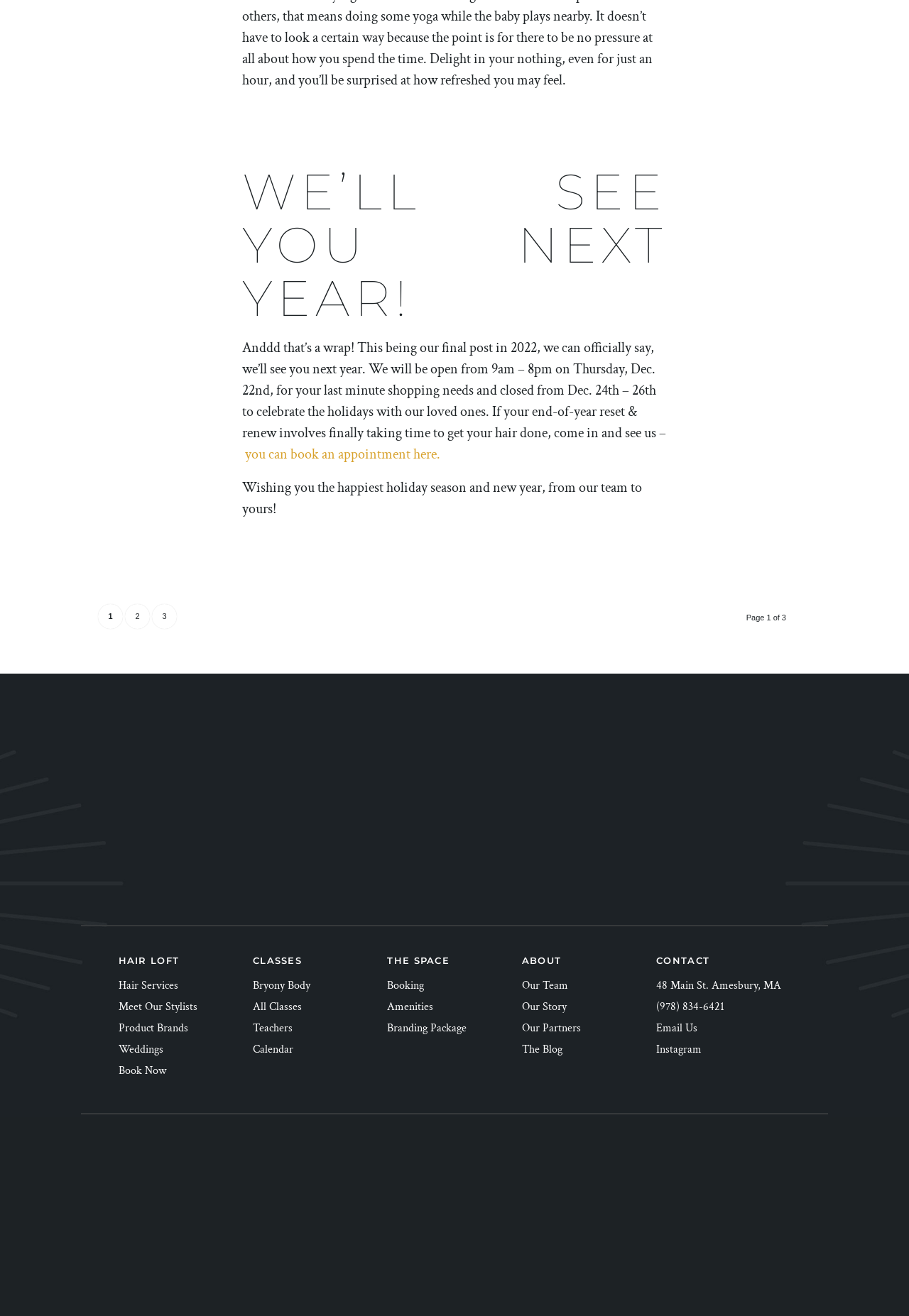Please identify the bounding box coordinates of the element that needs to be clicked to perform the following instruction: "View hair services".

[0.13, 0.743, 0.196, 0.755]